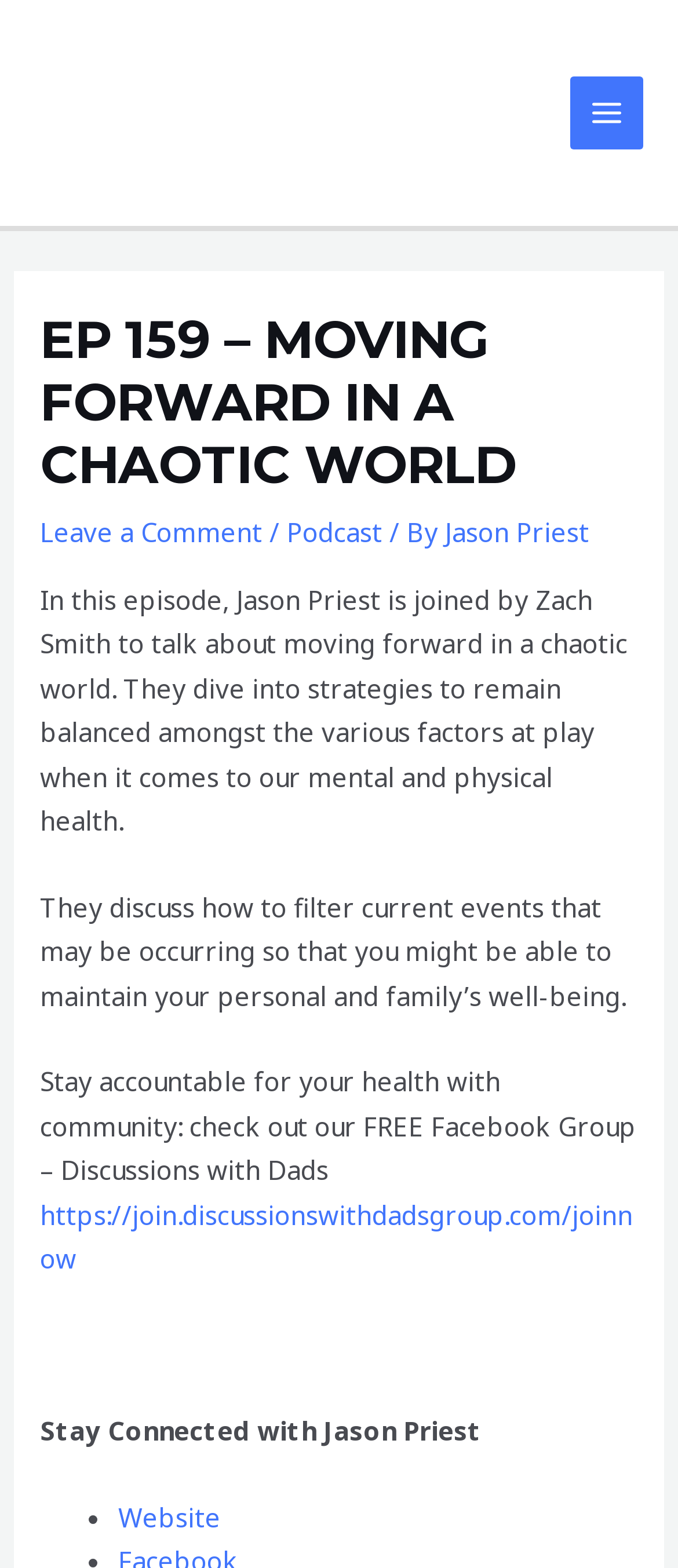Identify the bounding box coordinates of the HTML element based on this description: "aria-label="Toggle mobile menu"".

None